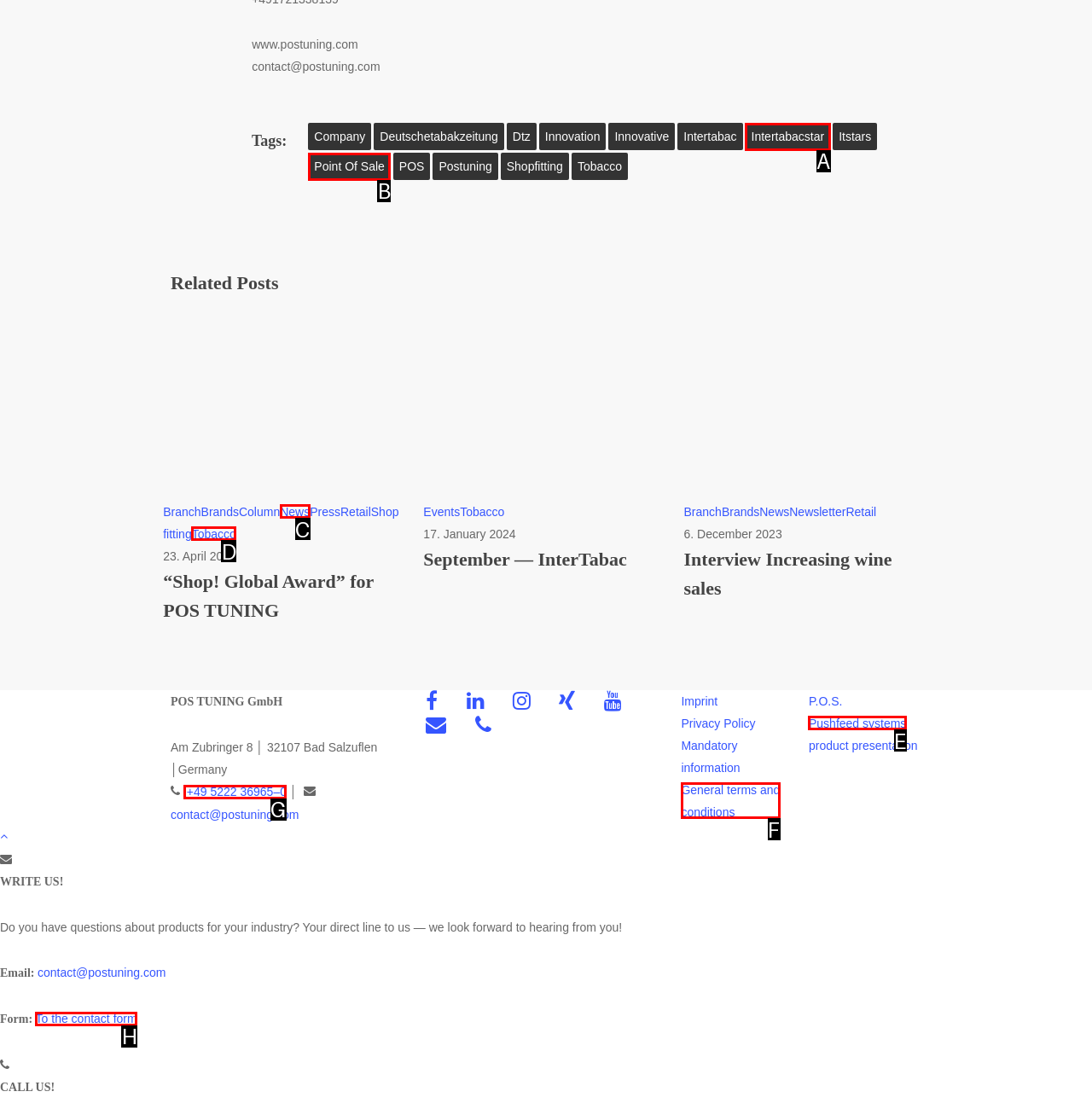Identify the HTML element you need to click to achieve the task: Click on the link to view the latest TVS Ronin CSD AFD Online Portal Price List PDF 2024. Respond with the corresponding letter of the option.

None